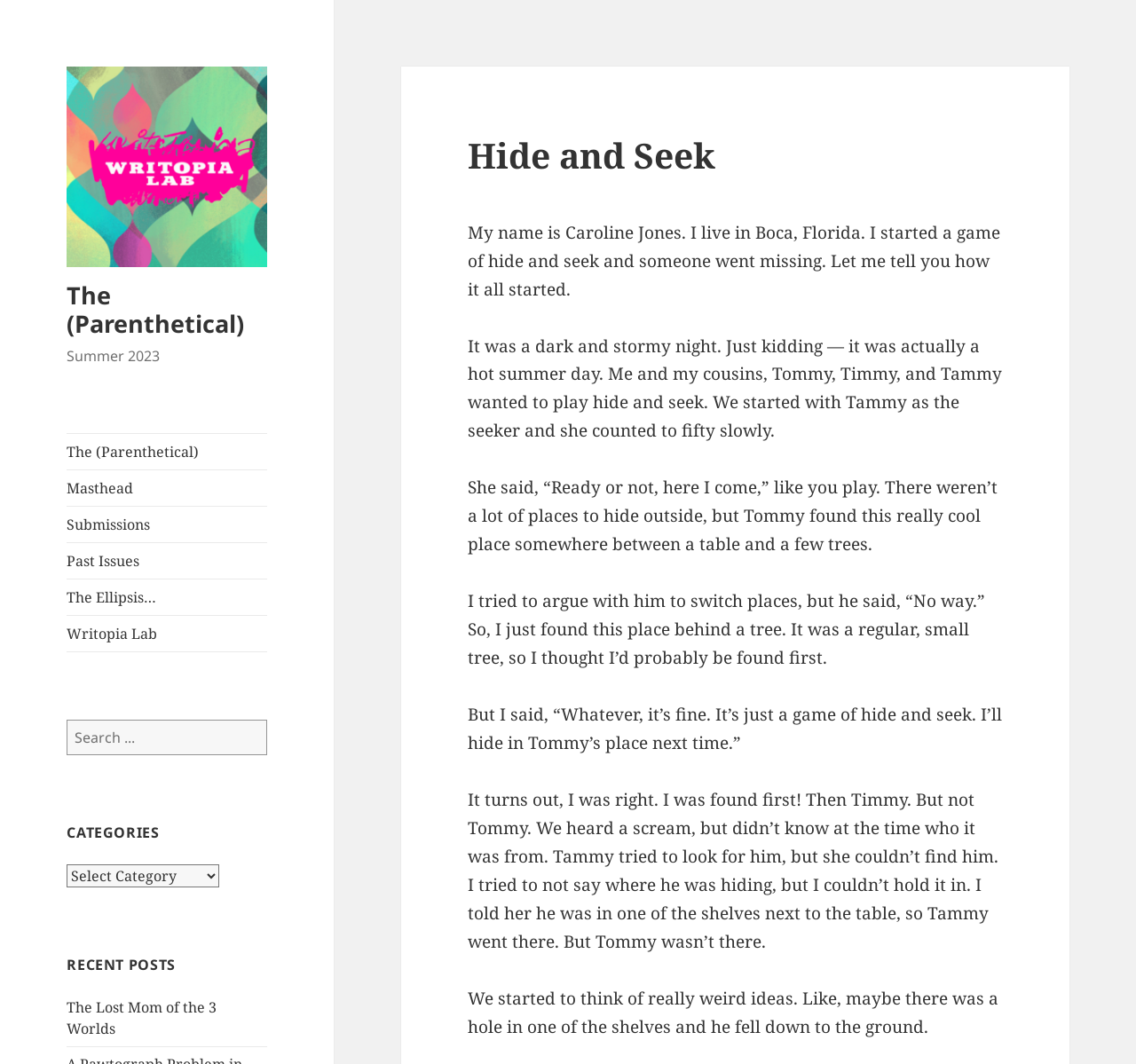Find the bounding box coordinates for the element that must be clicked to complete the instruction: "Read the post 'The Lost Mom of the 3 Worlds'". The coordinates should be four float numbers between 0 and 1, indicated as [left, top, right, bottom].

[0.059, 0.938, 0.191, 0.976]